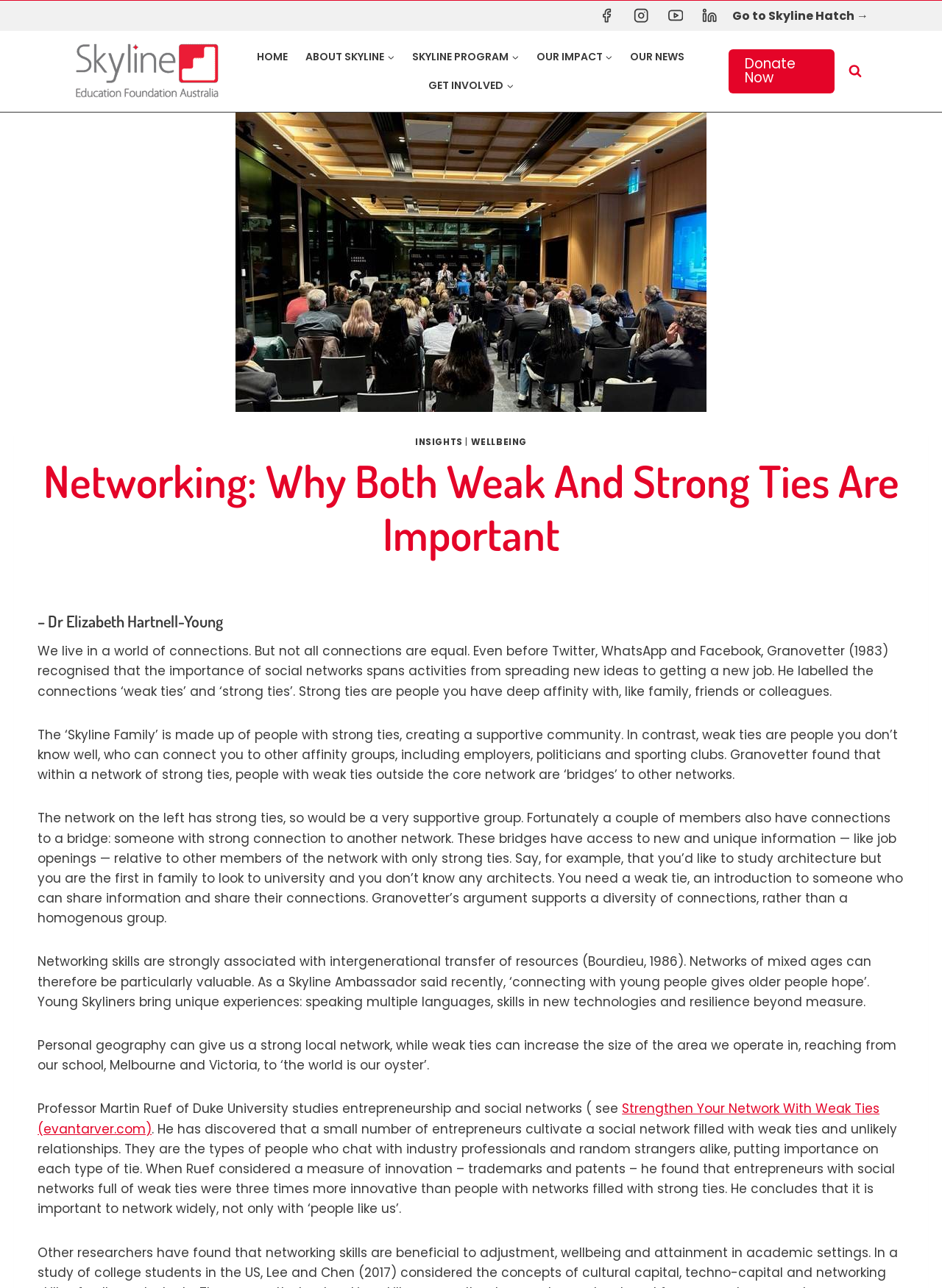Construct a comprehensive description capturing every detail on the webpage.

This webpage is about the importance of both weak and strong ties in social networks, specifically in the context of Skyline Education Foundation Australia. At the top of the page, there are social media links to Facebook, Instagram, YouTube, and LinkedIn, accompanied by their respective icons. Below these links, there is a navigation menu with options such as "HOME", "ABOUT SKYLINE", "SKYLINE PROGRAM", "OUR IMPACT", "OUR NEWS", and "GET INVOLVED". 

To the right of the navigation menu, there is a "Donate Now" button and a search form. The main content of the page is an article titled "Networking: Why Both Weak and Strong Ties Are Important" by Bridget Sutherland, with a subtitle "– Dr Elizabeth Hartnell-Young". The article discusses the concept of weak and strong ties in social networks, citing research by Granovetter and Bourdieu. It explains how weak ties can provide access to new information and opportunities, while strong ties create a supportive community. The article also mentions the importance of networking skills and how they are associated with intergenerational transfer of resources.

The article is divided into several paragraphs, with headings and subheadings. There are no images in the article, but there are links to external resources, such as an article on entrepreneurship and social networks. The text is well-structured and easy to follow, with clear headings and concise language. Overall, the webpage provides a detailed explanation of the importance of both weak and strong ties in social networks, with a focus on the Skyline Education Foundation Australia.